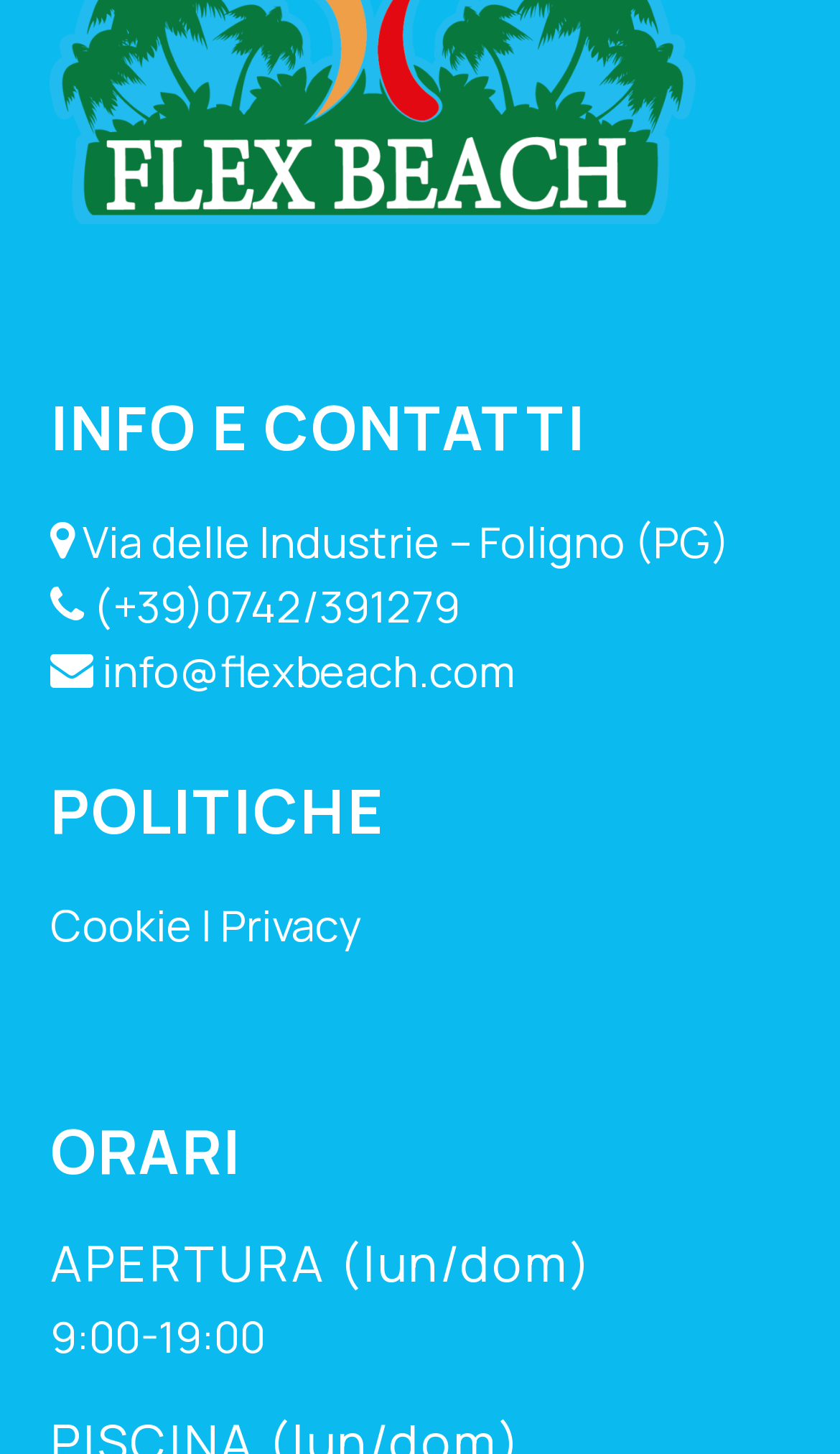Give a one-word or short phrase answer to the question: 
What is the email address of Flexbeach?

info@flexbeach.com